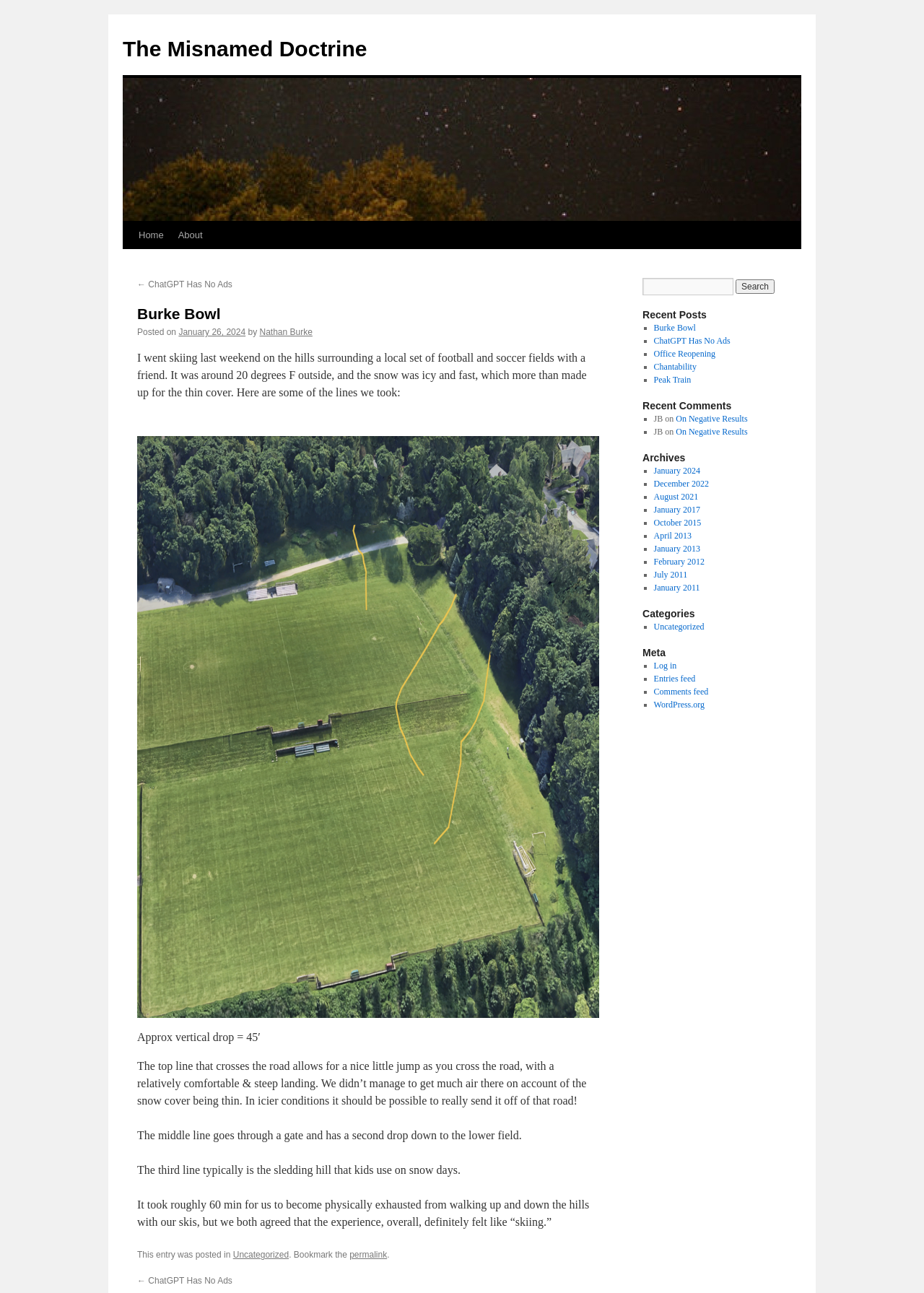Could you find the bounding box coordinates of the clickable area to complete this instruction: "Read the post about skiing"?

[0.148, 0.272, 0.635, 0.308]